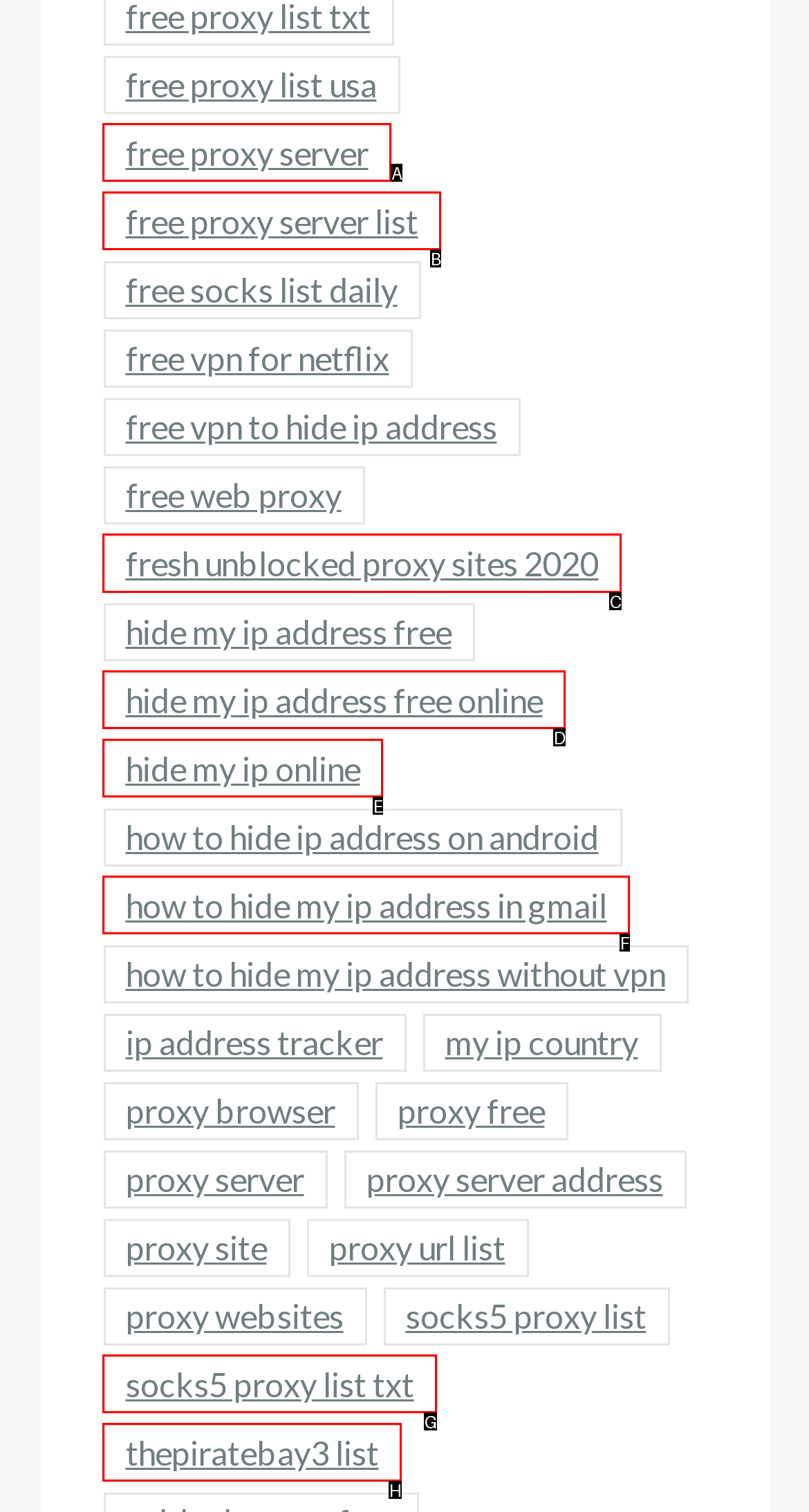Specify the letter of the UI element that should be clicked to achieve the following: Click on the 'Join Gun Owners of Vermont' link
Provide the corresponding letter from the choices given.

None